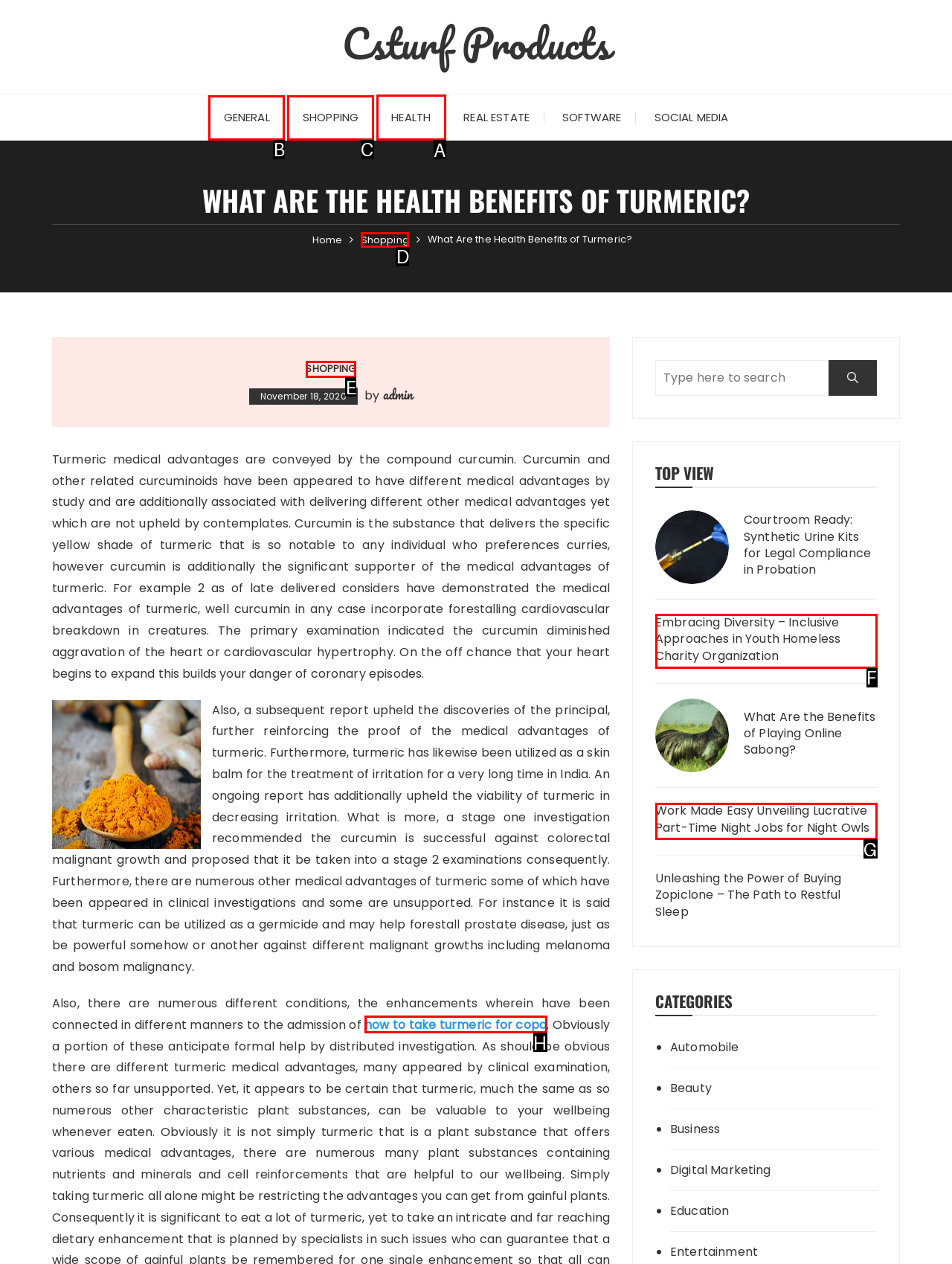Determine which letter corresponds to the UI element to click for this task: Click on the 'HEALTH' link
Respond with the letter from the available options.

A